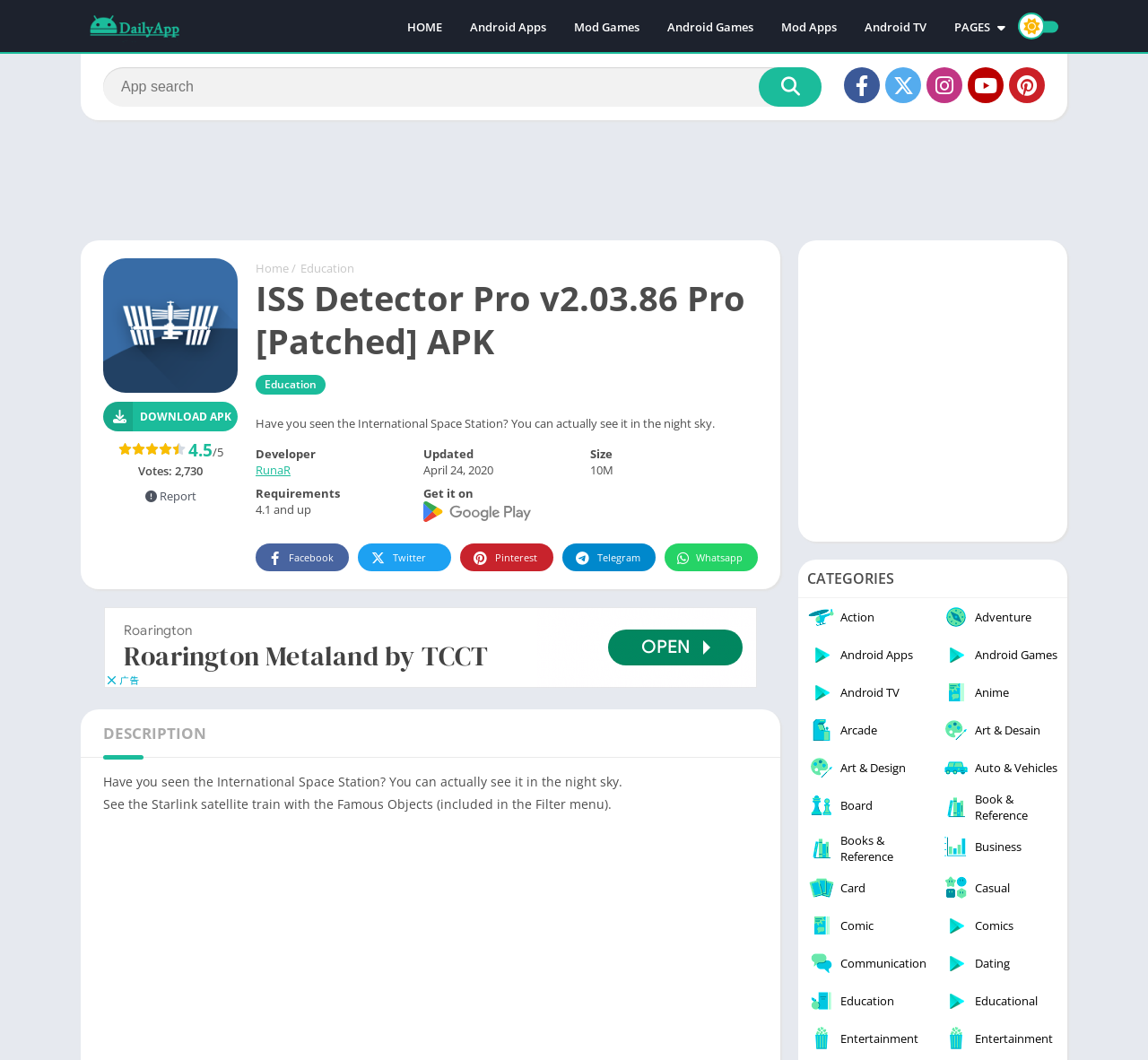What is the minimum Android version required to run ISS Detector Pro v2.03.86 Pro?
Answer the question with as much detail as you can, using the image as a reference.

The minimum Android version required can be found in the section where the APK details are listed. It is mentioned as '4.1 and up'.